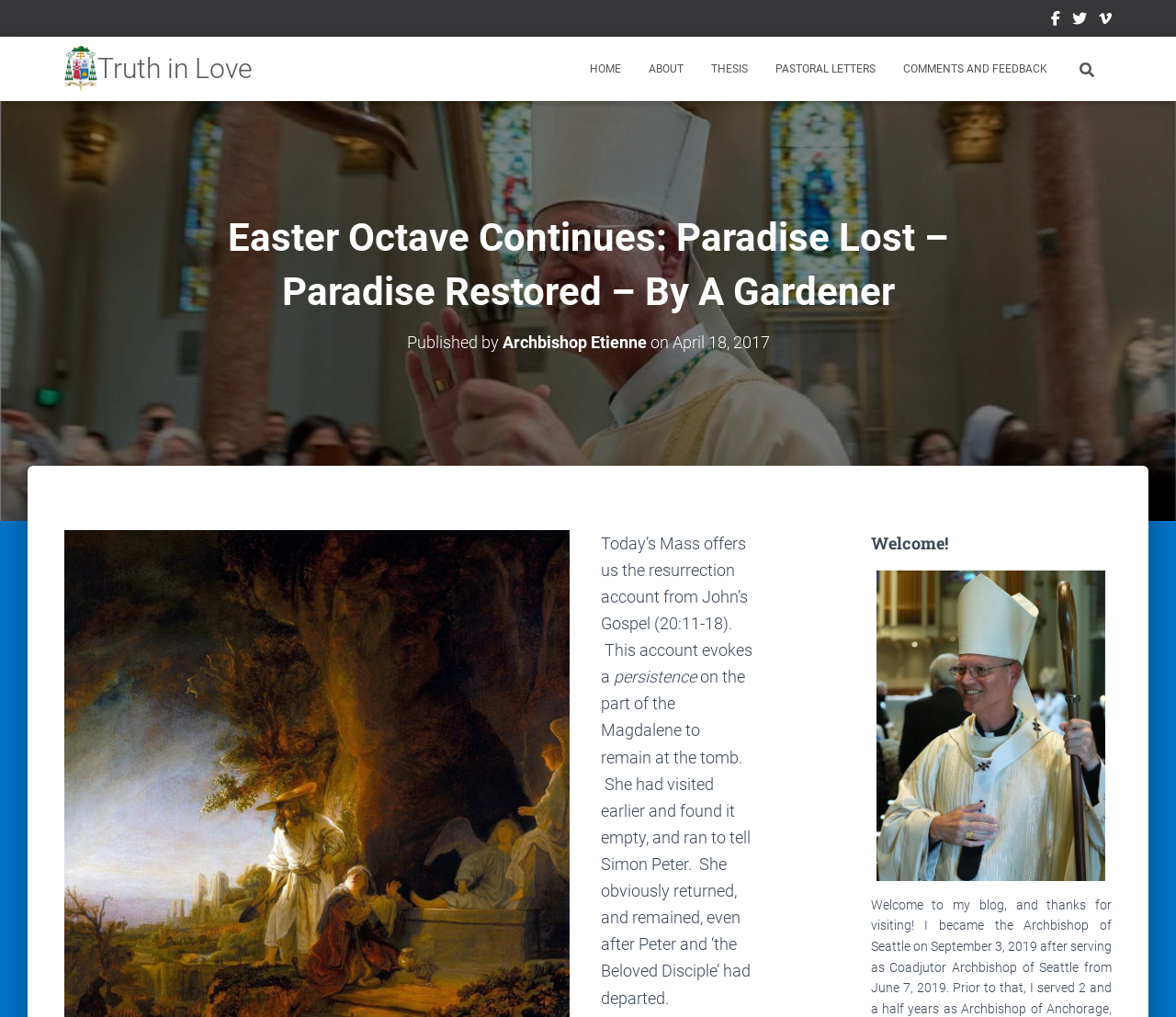Provide a one-word or short-phrase response to the question:
What is the purpose of the coaching mentioned?

To help entrepreneurs be more productive and efficient